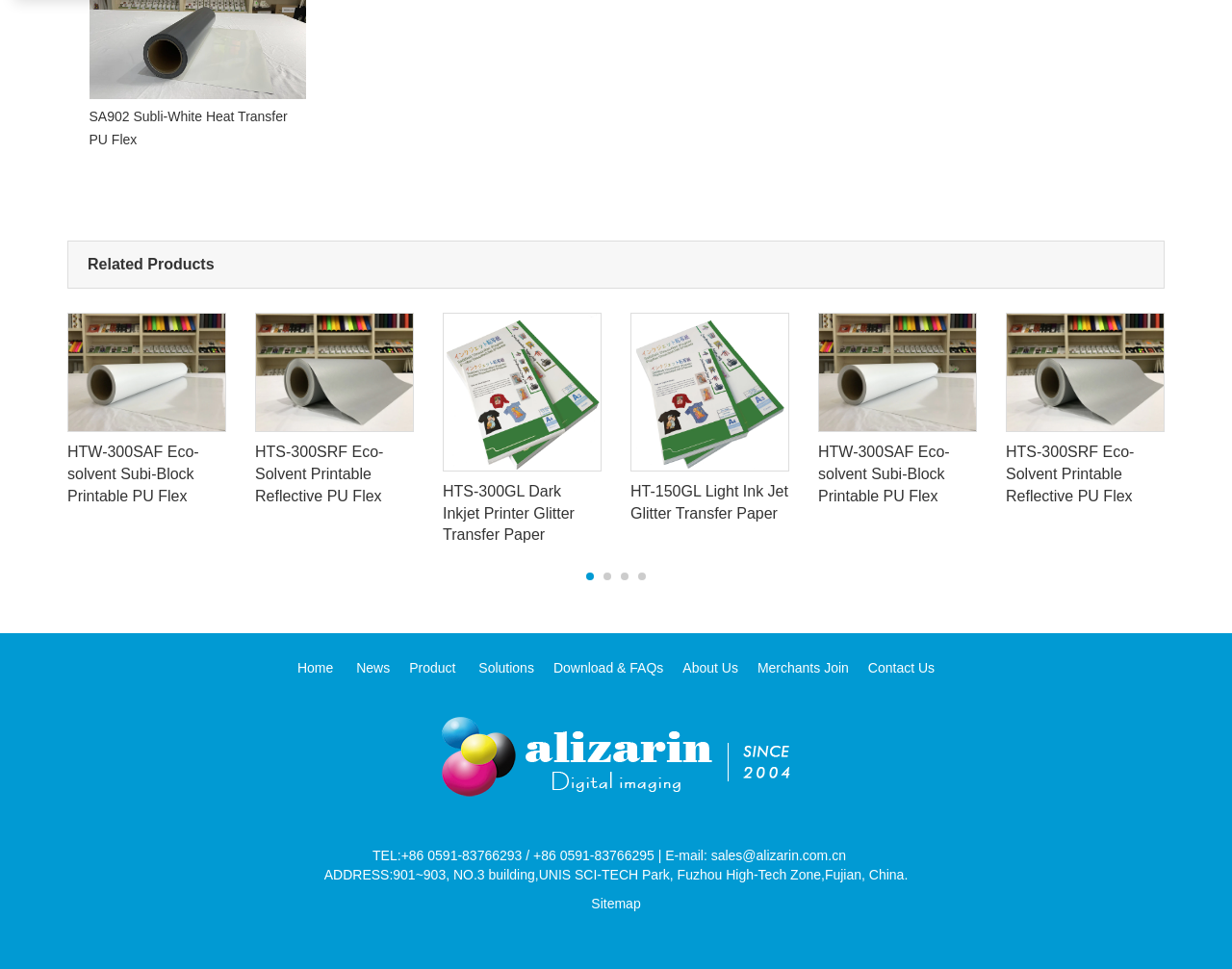What is the address of the company?
Look at the image and answer with only one word or phrase.

901~903, NO.3 building,UNIS SCI-TECH Park, Fuzhou High-Tech Zone,Fujian, China.